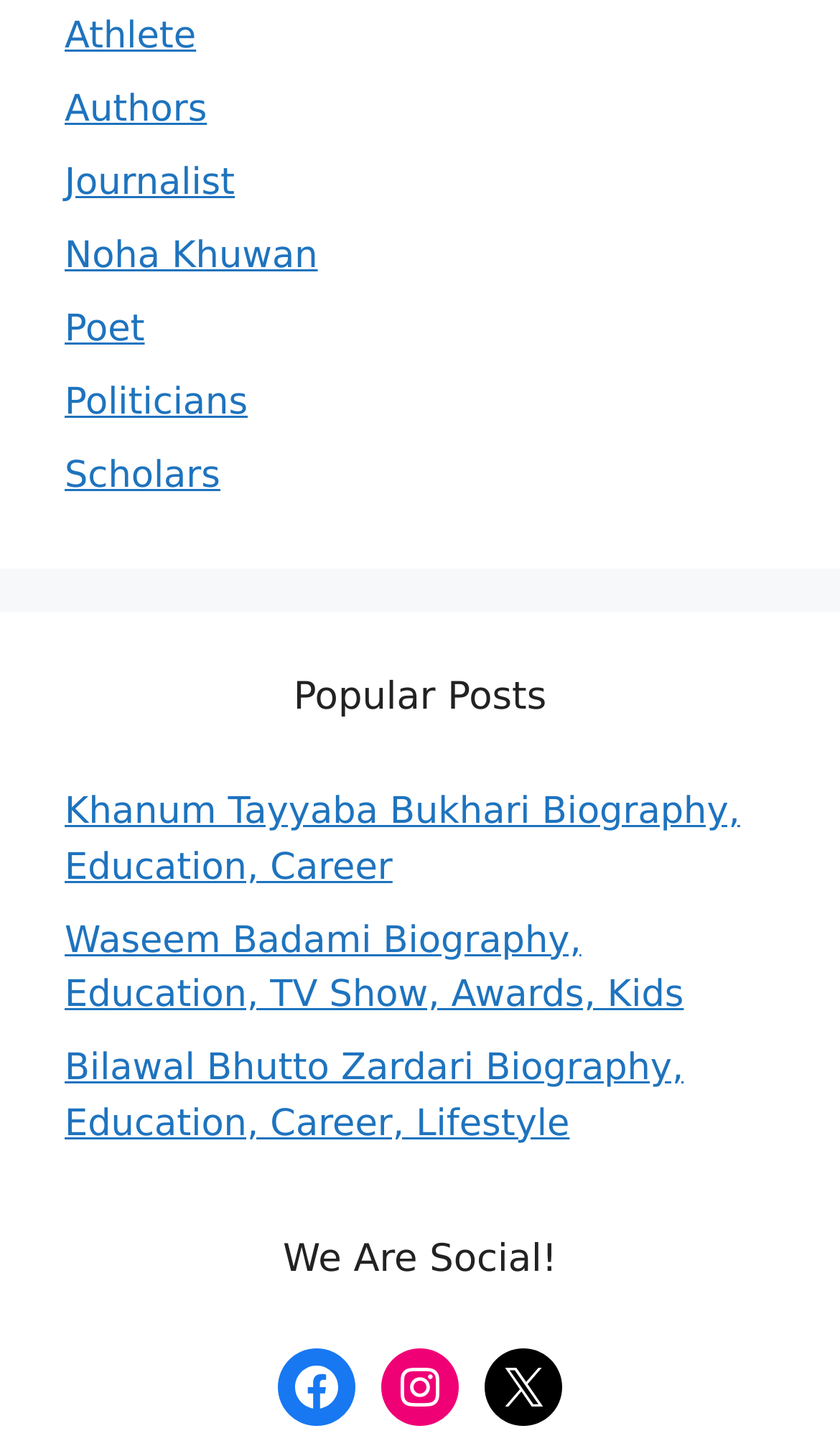Find the bounding box coordinates of the element I should click to carry out the following instruction: "Go to Facebook".

[0.331, 0.936, 0.423, 0.99]